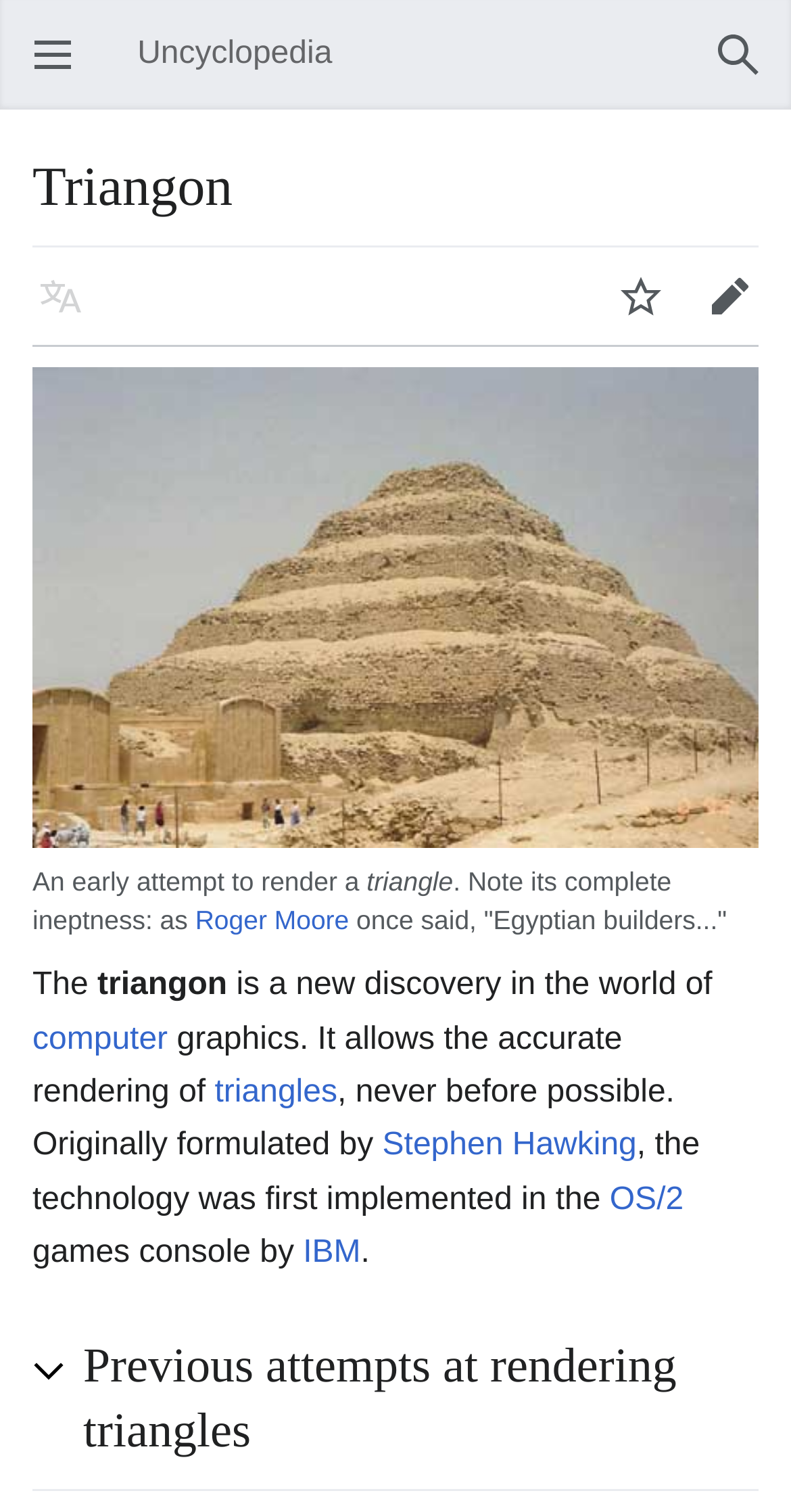What is the purpose of the triangon technology?
Please craft a detailed and exhaustive response to the question.

The text states 'It allows the accurate rendering of triangles, never before possible.' which indicates that the purpose of the triangon technology is to accurately render triangles.